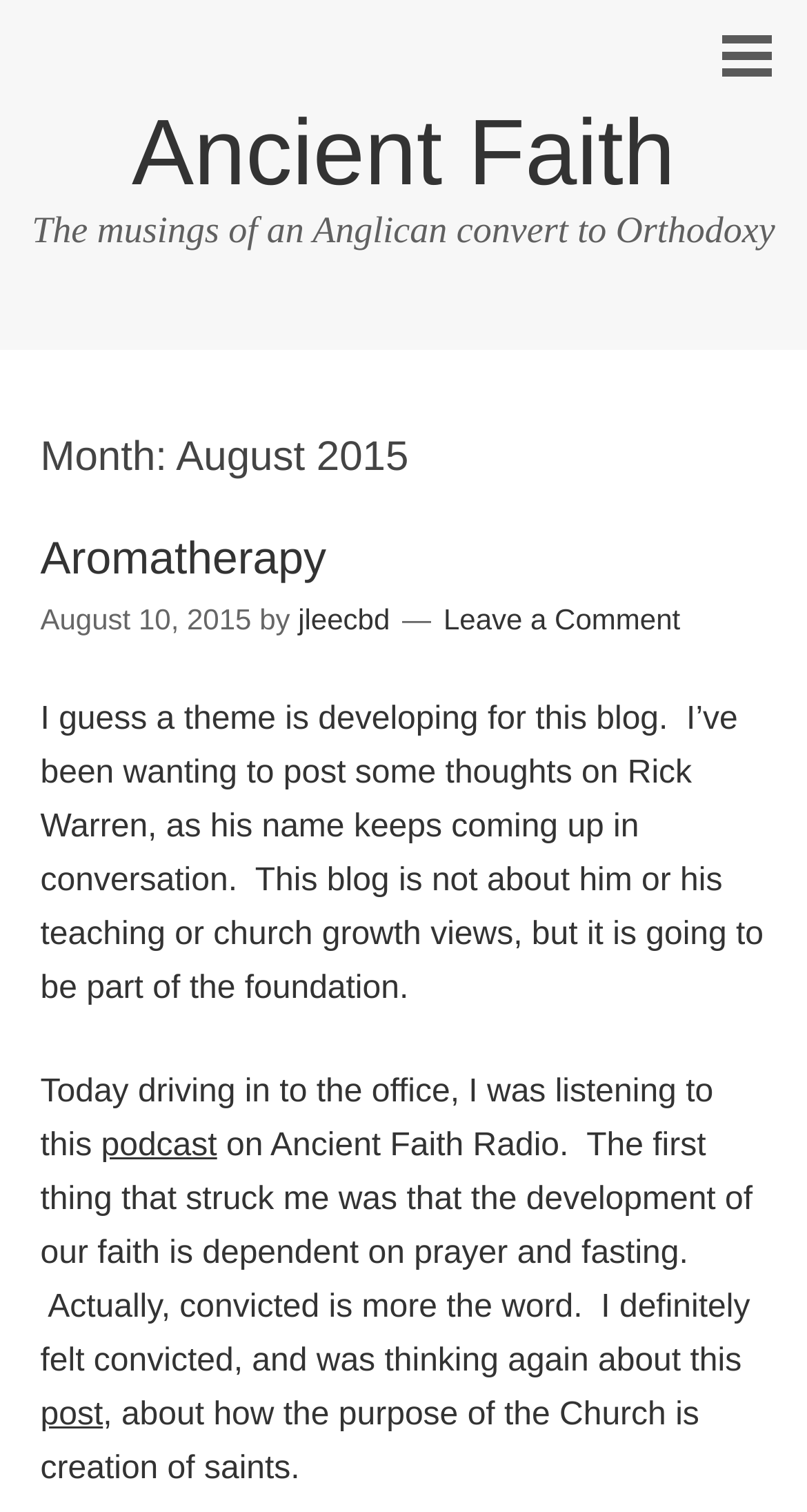What is the author of the blog post?
Please look at the screenshot and answer using one word or phrase.

jleecbd